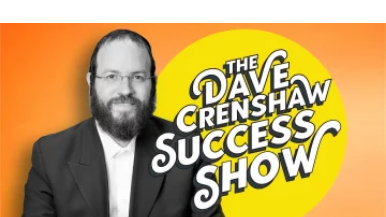Generate an in-depth description of the visual content.

The image features Dave Crenshaw, a prominent figure known for his work in productivity and success coaching. He is depicted wearing a black suit and white shirt, looking confidently at the viewer. In the background, there is a vibrant orange color that adds warmth to the image, and a large yellow circle behind him prominently displays the title "THE DAVE CRENSHAW SUCCESS SHOW" in a playful, bold font. This design captures the essence of his brand, emphasizing themes of achievement and personal growth, making it clear that the show focuses on strategies for success and productivity enhancement.